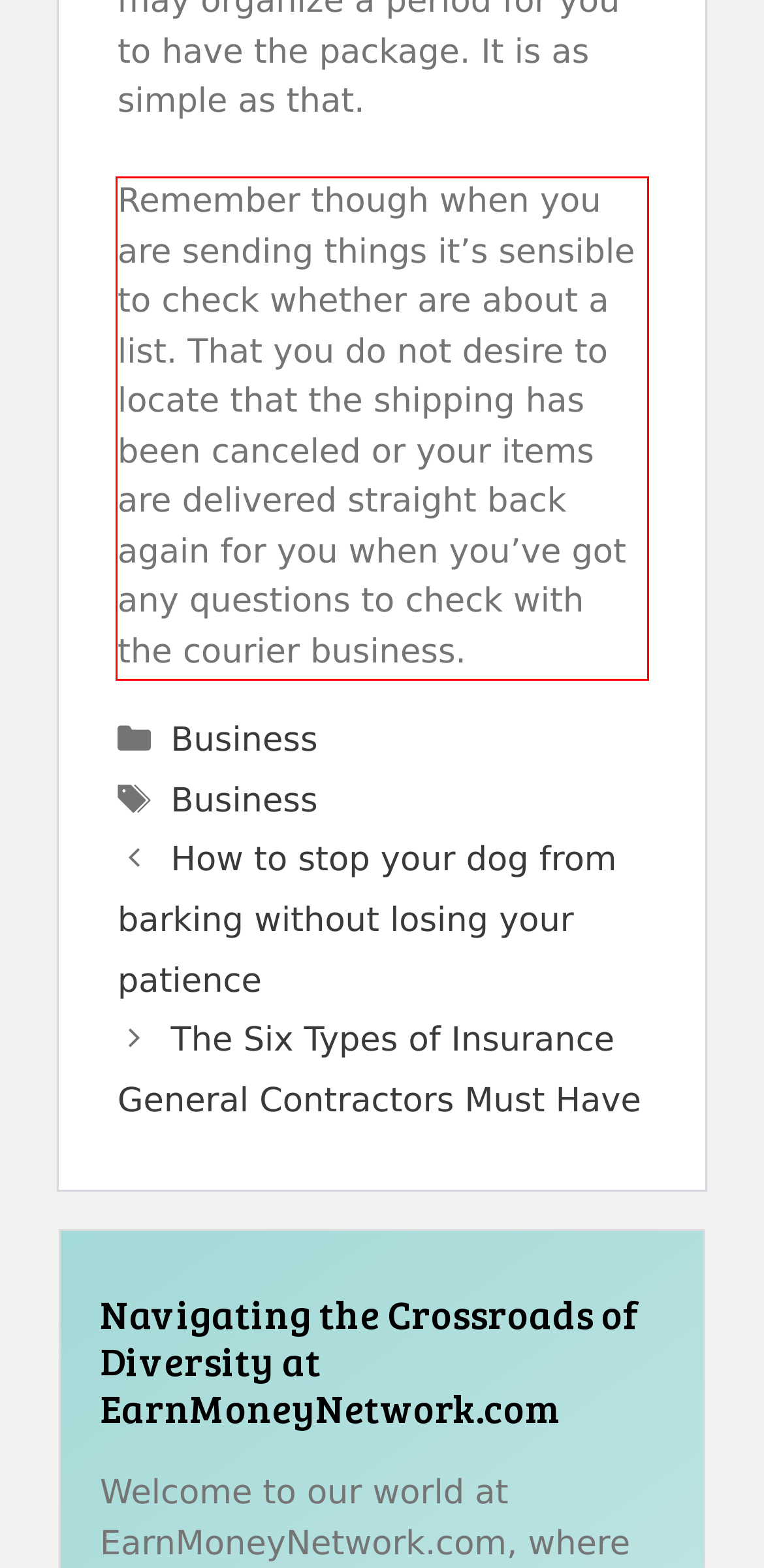Using the provided webpage screenshot, identify and read the text within the red rectangle bounding box.

Remember though when you are sending things it’s sensible to check whether are about a list. That you do not desire to locate that the shipping has been canceled or your items are delivered straight back again for you when you’ve got any questions to check with the courier business.